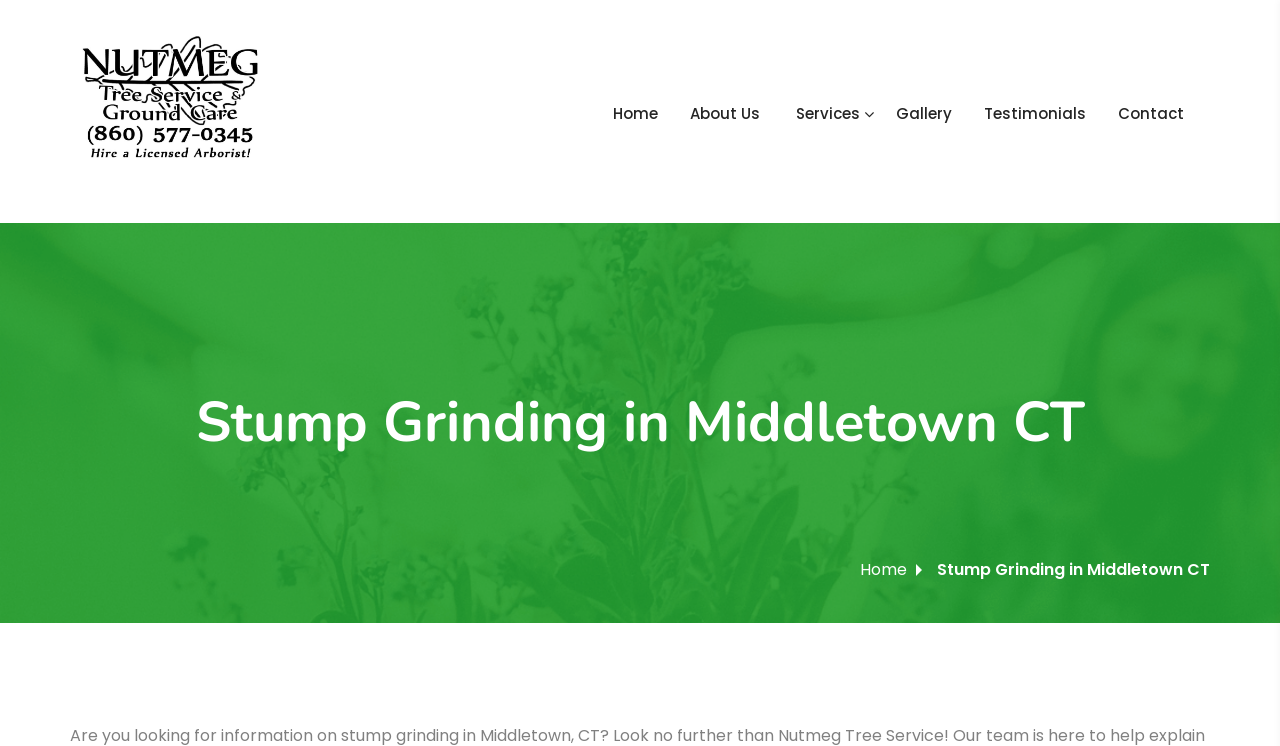How many navigation links are on the top?
Using the visual information, answer the question in a single word or phrase.

6